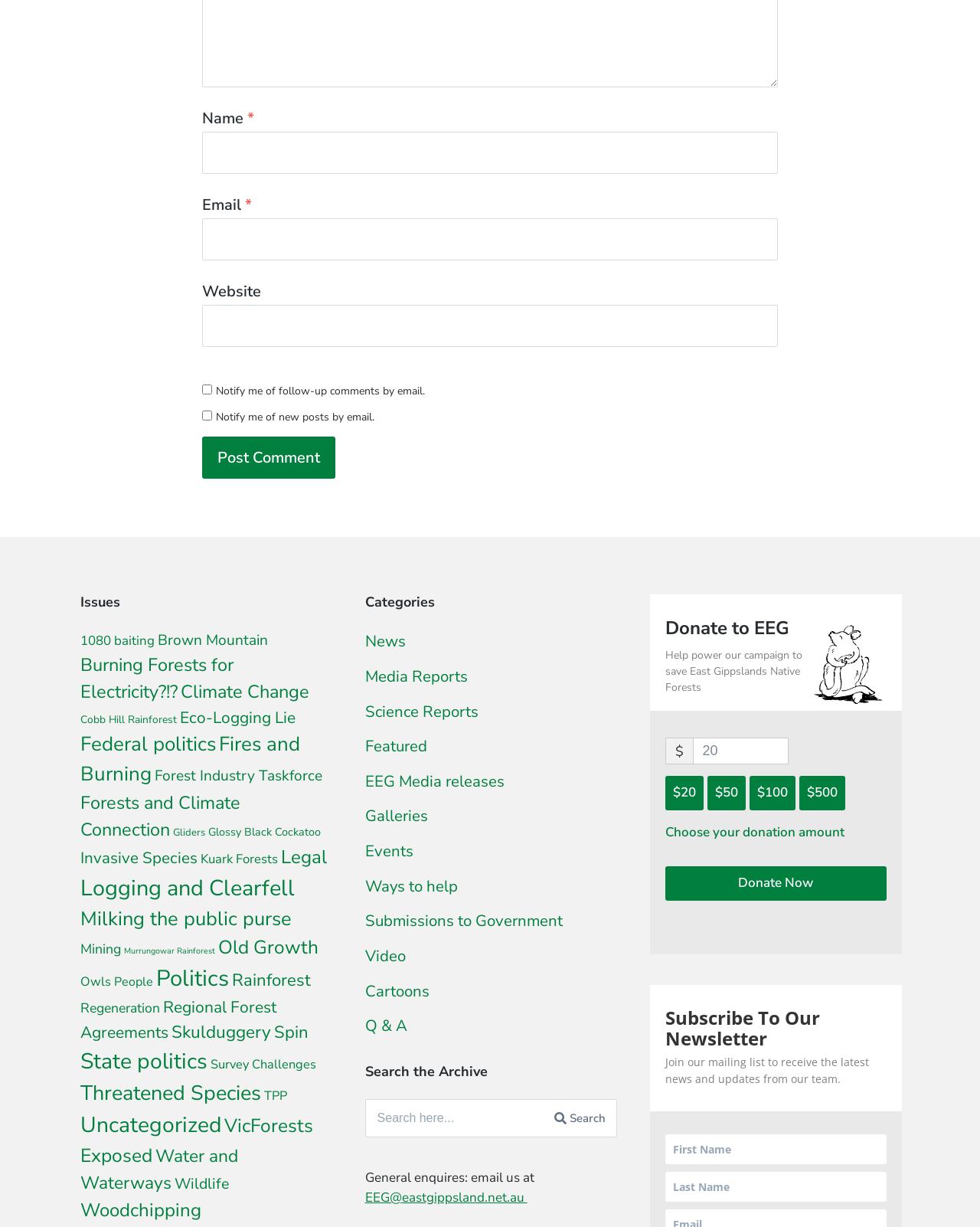What is the topic of the 'Burning Forests for Electricity?!?' section?
Look at the image and respond with a one-word or short-phrase answer.

Climate Change